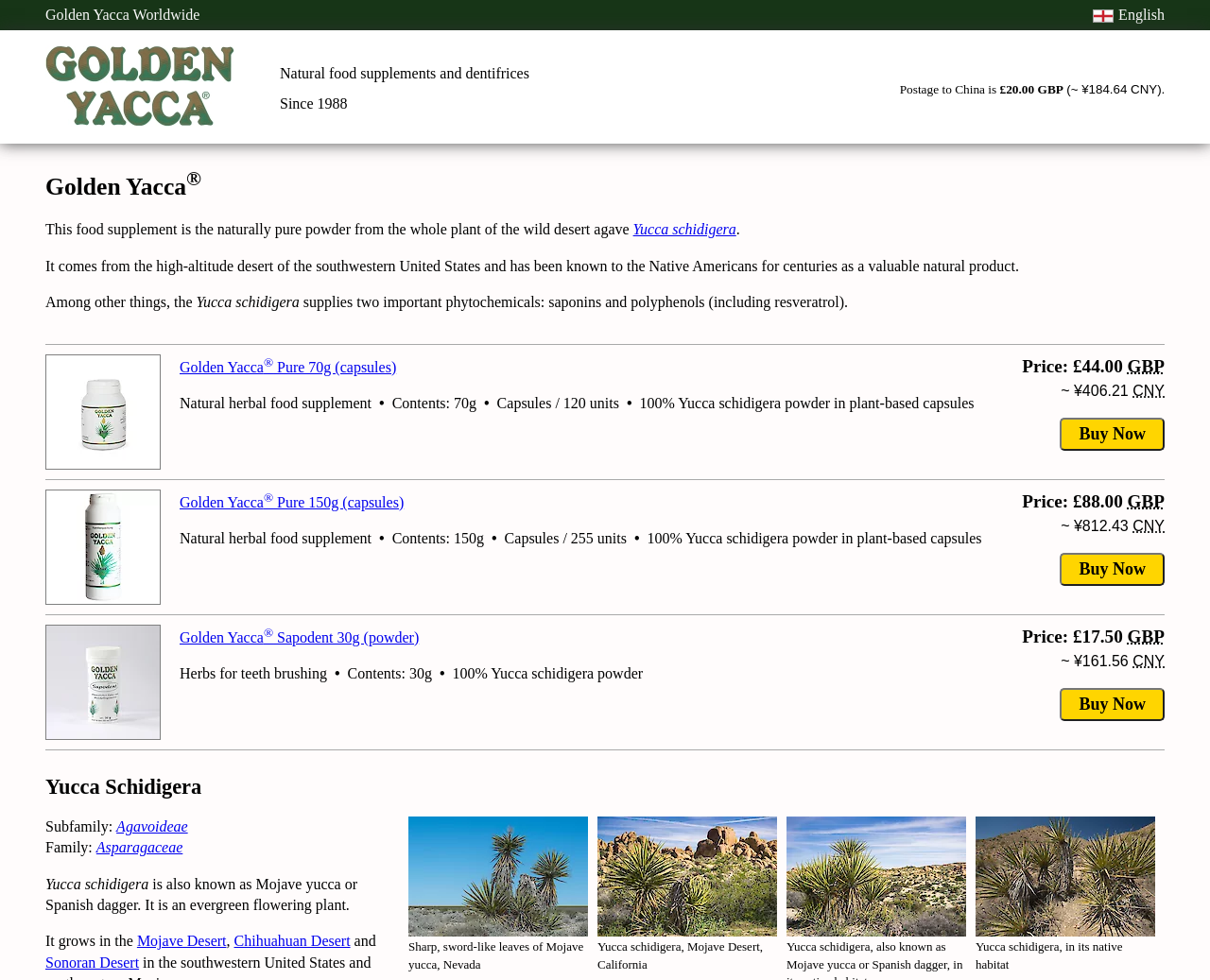Please locate the bounding box coordinates of the element that should be clicked to complete the given instruction: "View details of Golden Yacca Sapodent 30g powder".

[0.038, 0.637, 0.133, 0.755]